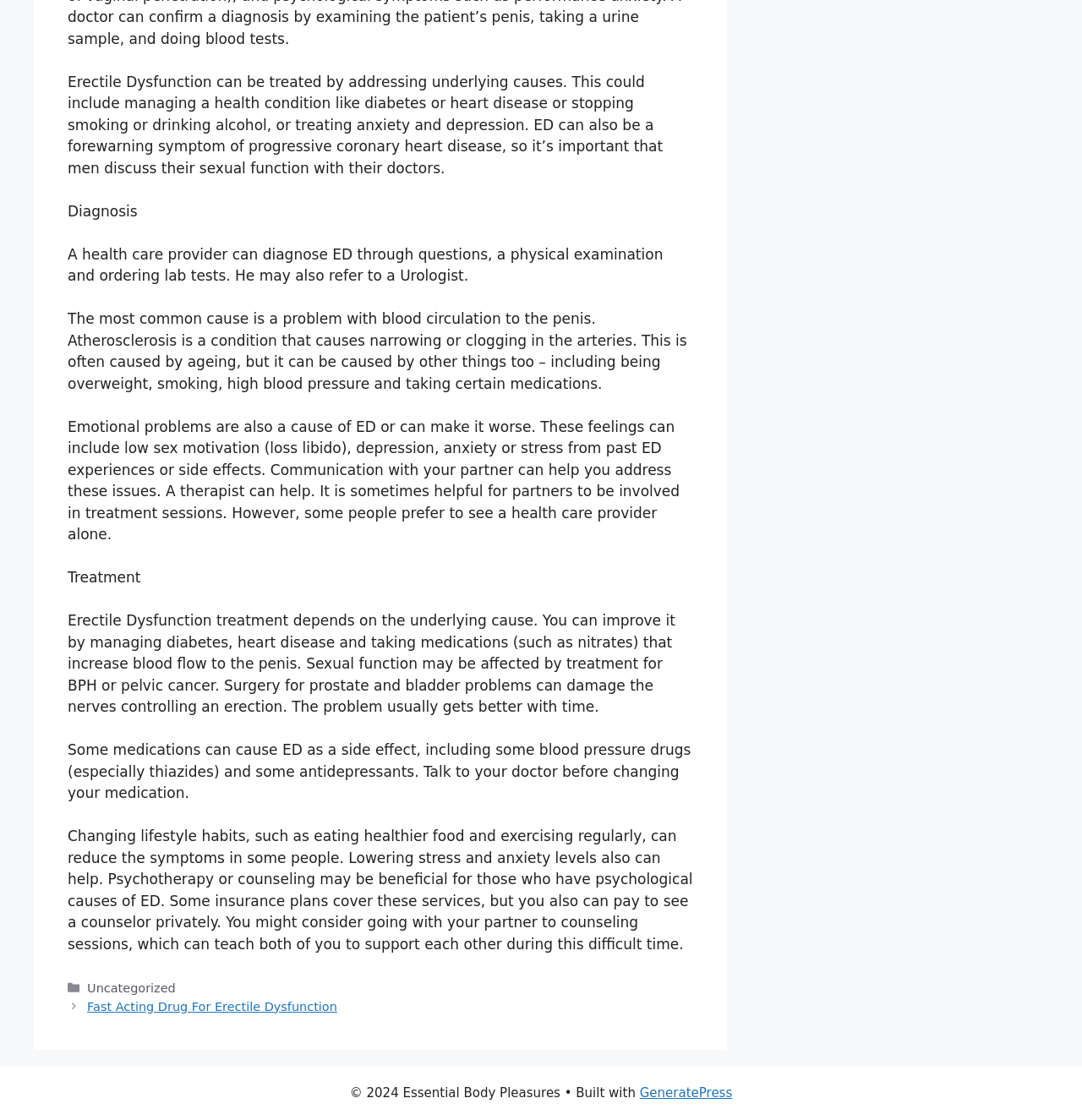Respond with a single word or phrase for the following question: 
What is the most common cause of Erectile Dysfunction?

Atherosclerosis